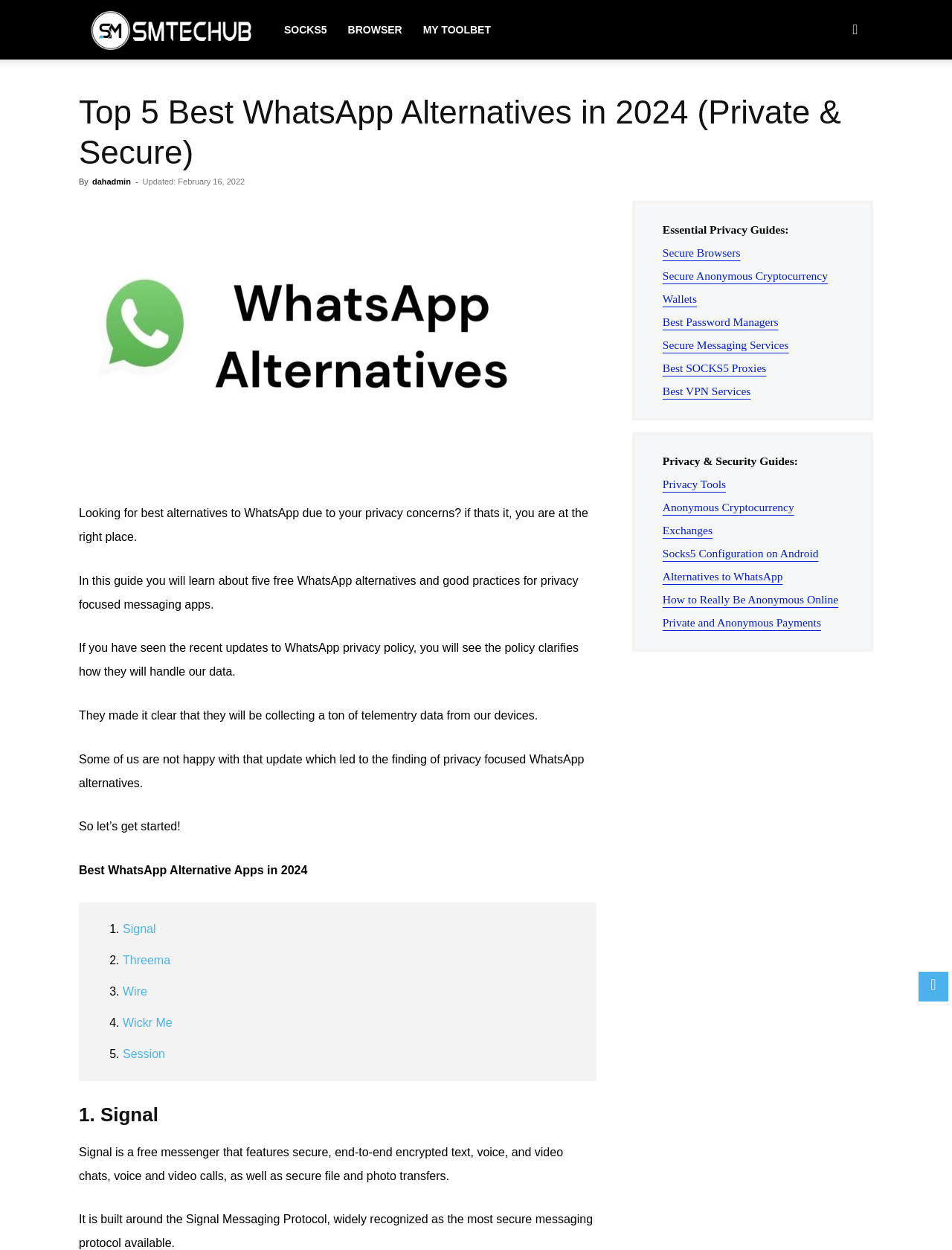Kindly provide the bounding box coordinates of the section you need to click on to fulfill the given instruction: "Learn about Signal".

[0.129, 0.738, 0.164, 0.748]